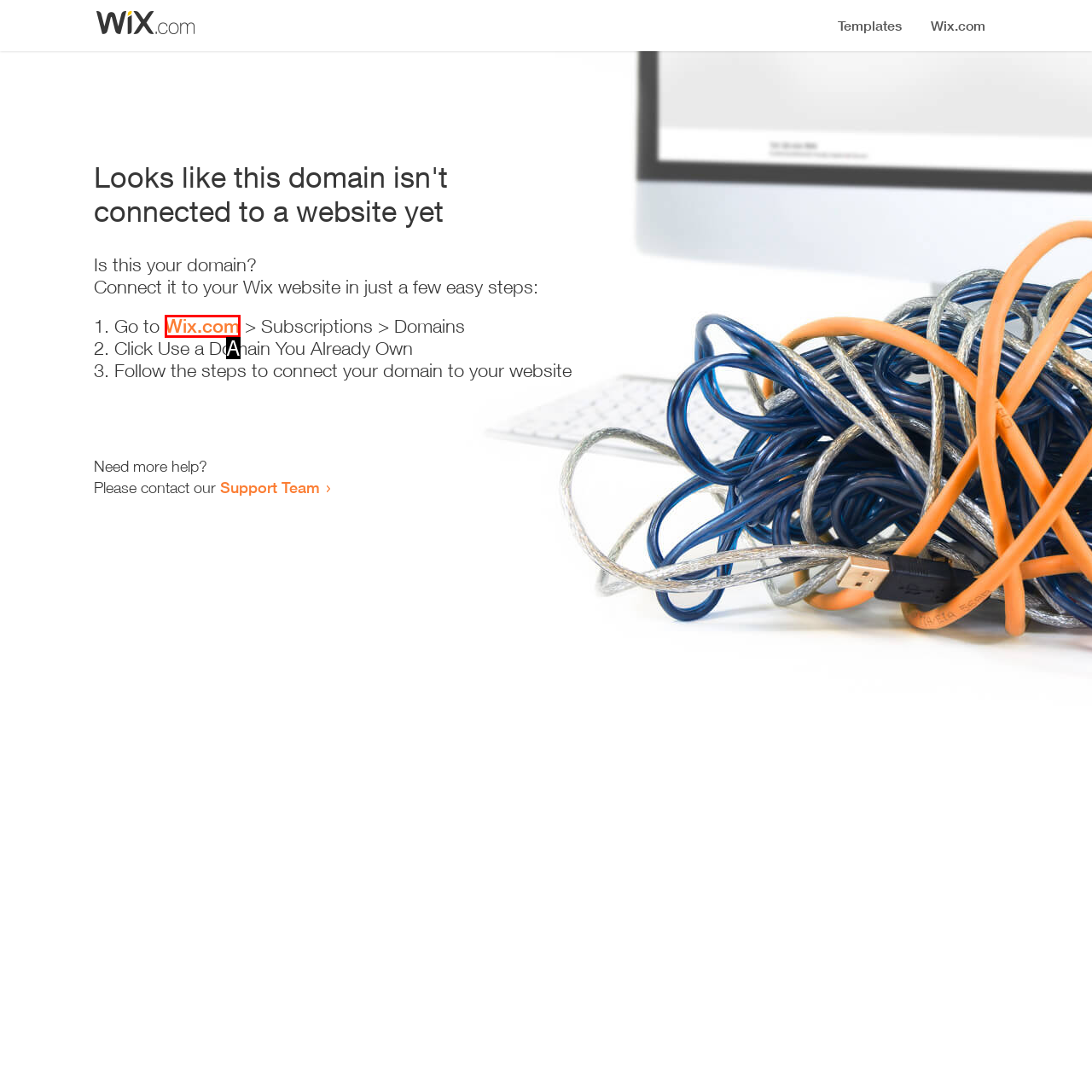Identify the option that best fits this description: Wix.com
Answer with the appropriate letter directly.

A